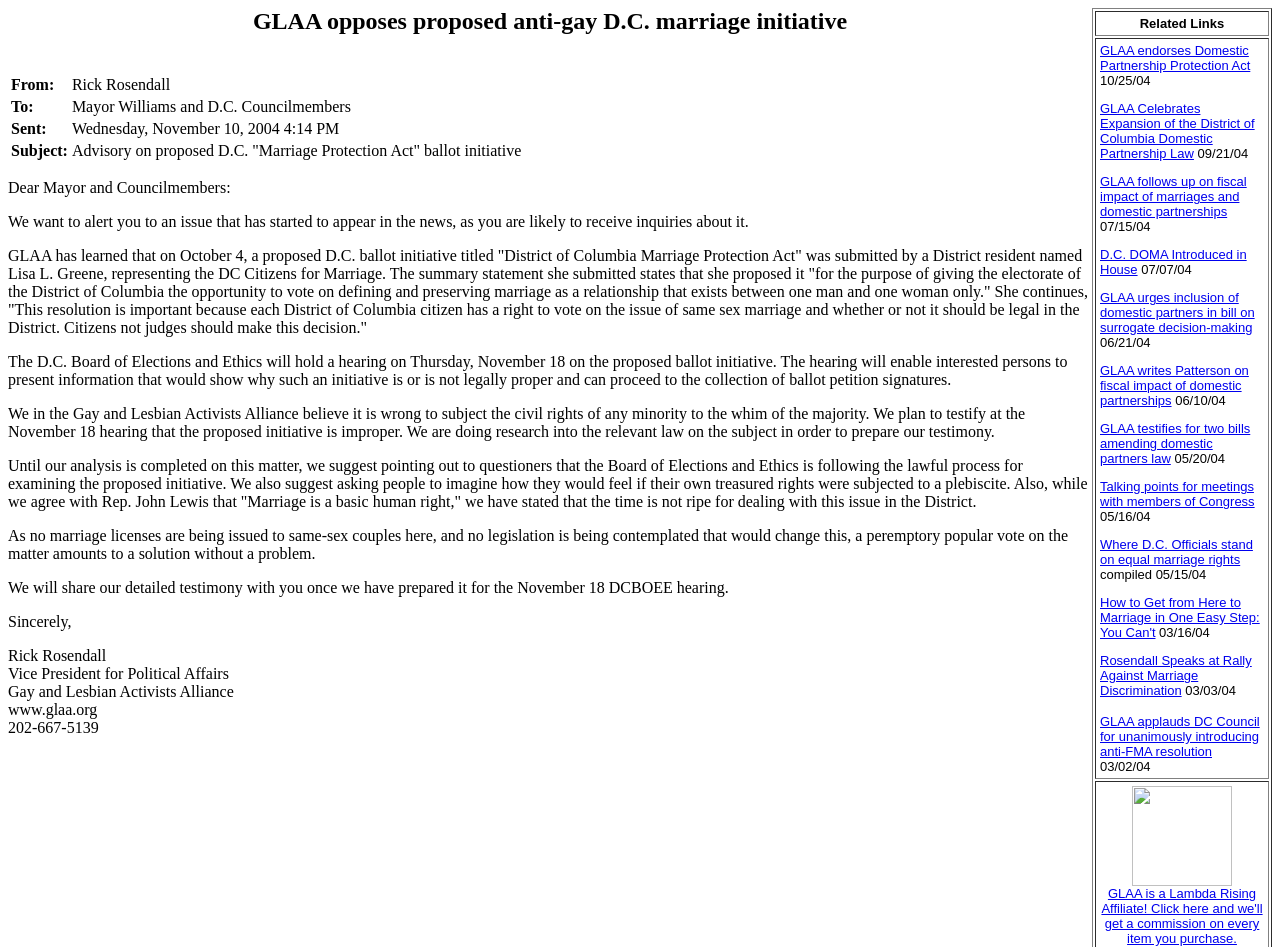Kindly determine the bounding box coordinates of the area that needs to be clicked to fulfill this instruction: "Follow the link to GLAA Celebrates Expansion of the District of Columbia Domestic Partnership Law".

[0.859, 0.107, 0.98, 0.17]